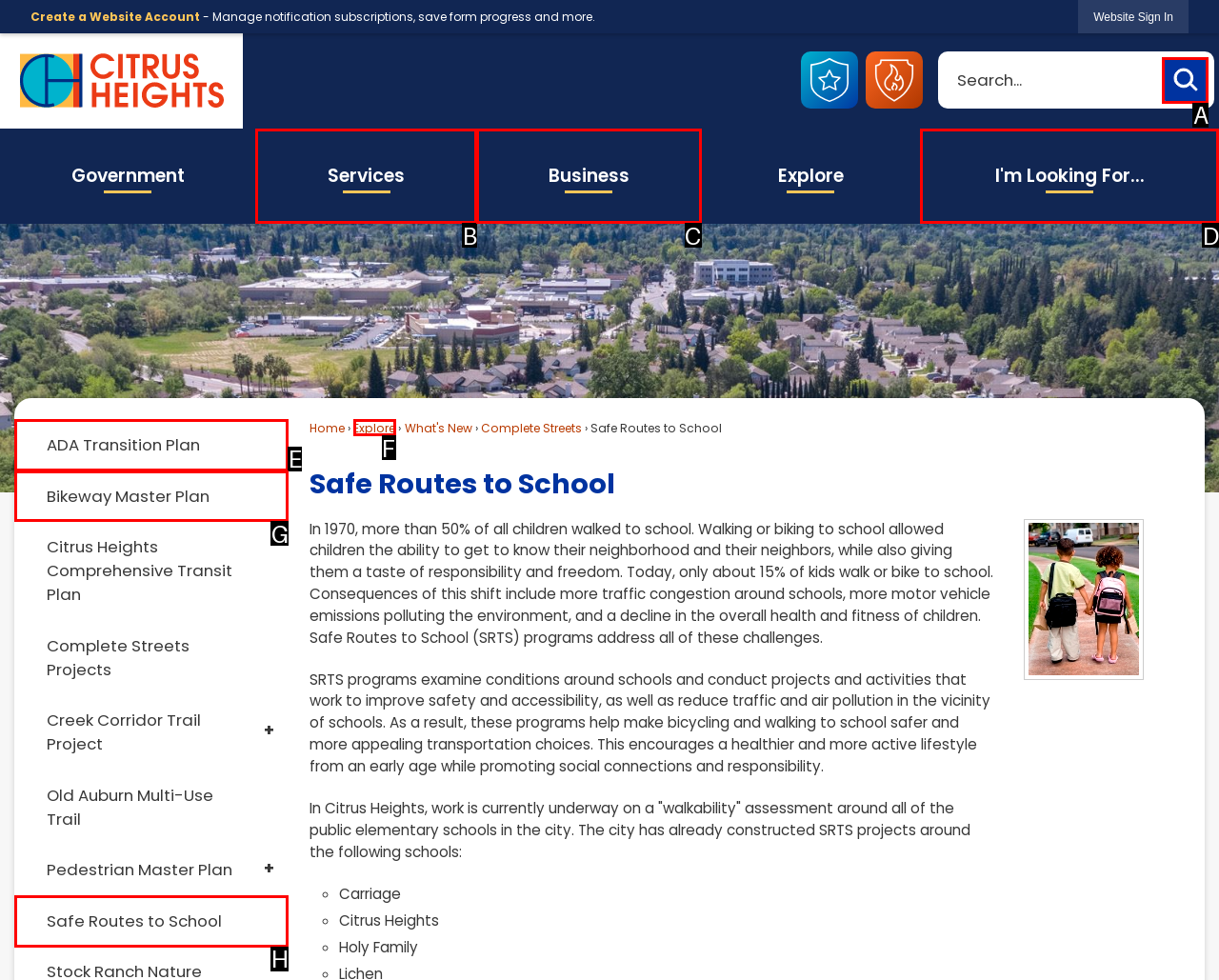Select the HTML element that best fits the description: parent_node: Search
Respond with the letter of the correct option from the choices given.

A